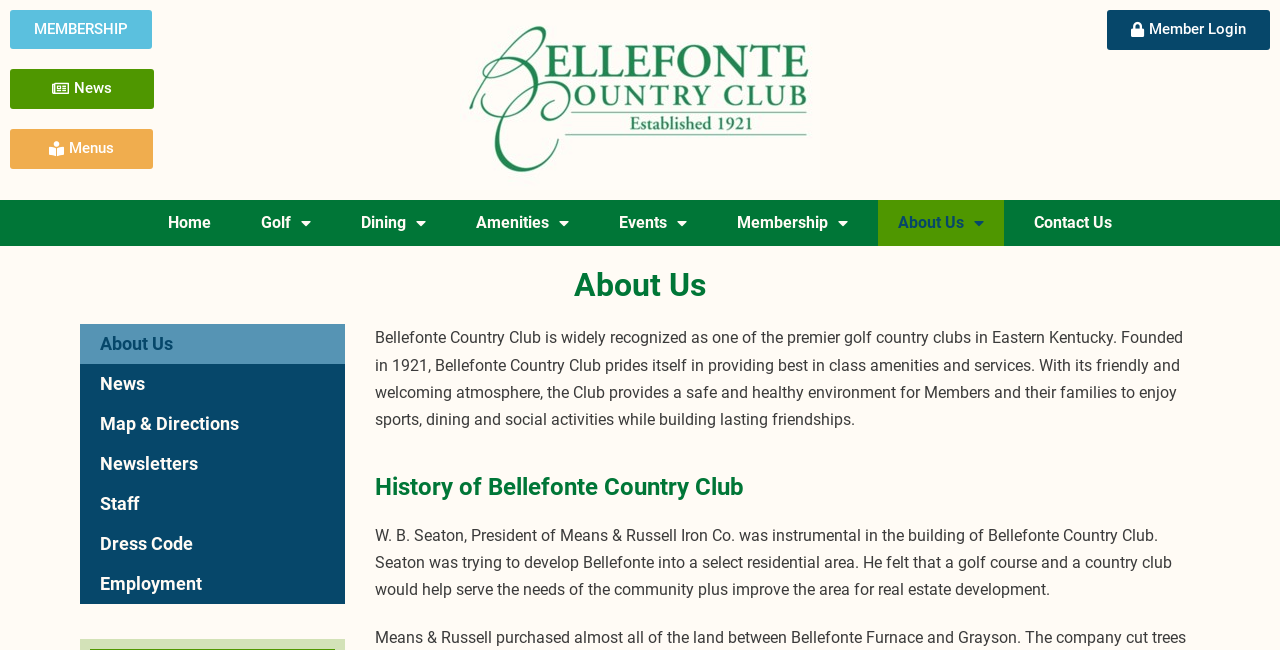Determine the bounding box coordinates of the clickable element necessary to fulfill the instruction: "Explore the Golf section". Provide the coordinates as four float numbers within the 0 to 1 range, i.e., [left, top, right, bottom].

[0.188, 0.308, 0.259, 0.378]